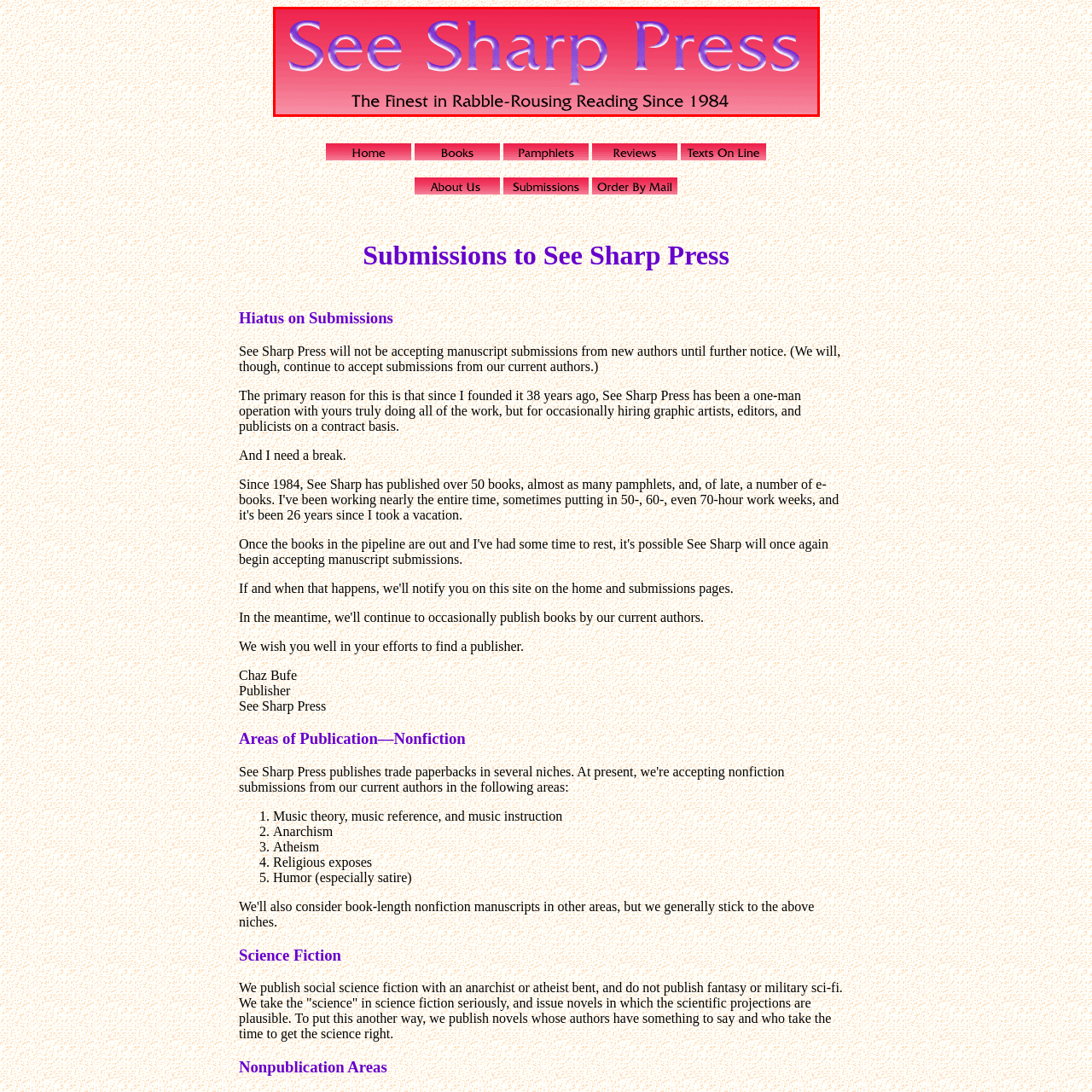What year is mentioned in the tagline?
Examine the area marked by the red bounding box and respond with a one-word or short phrase answer.

1984